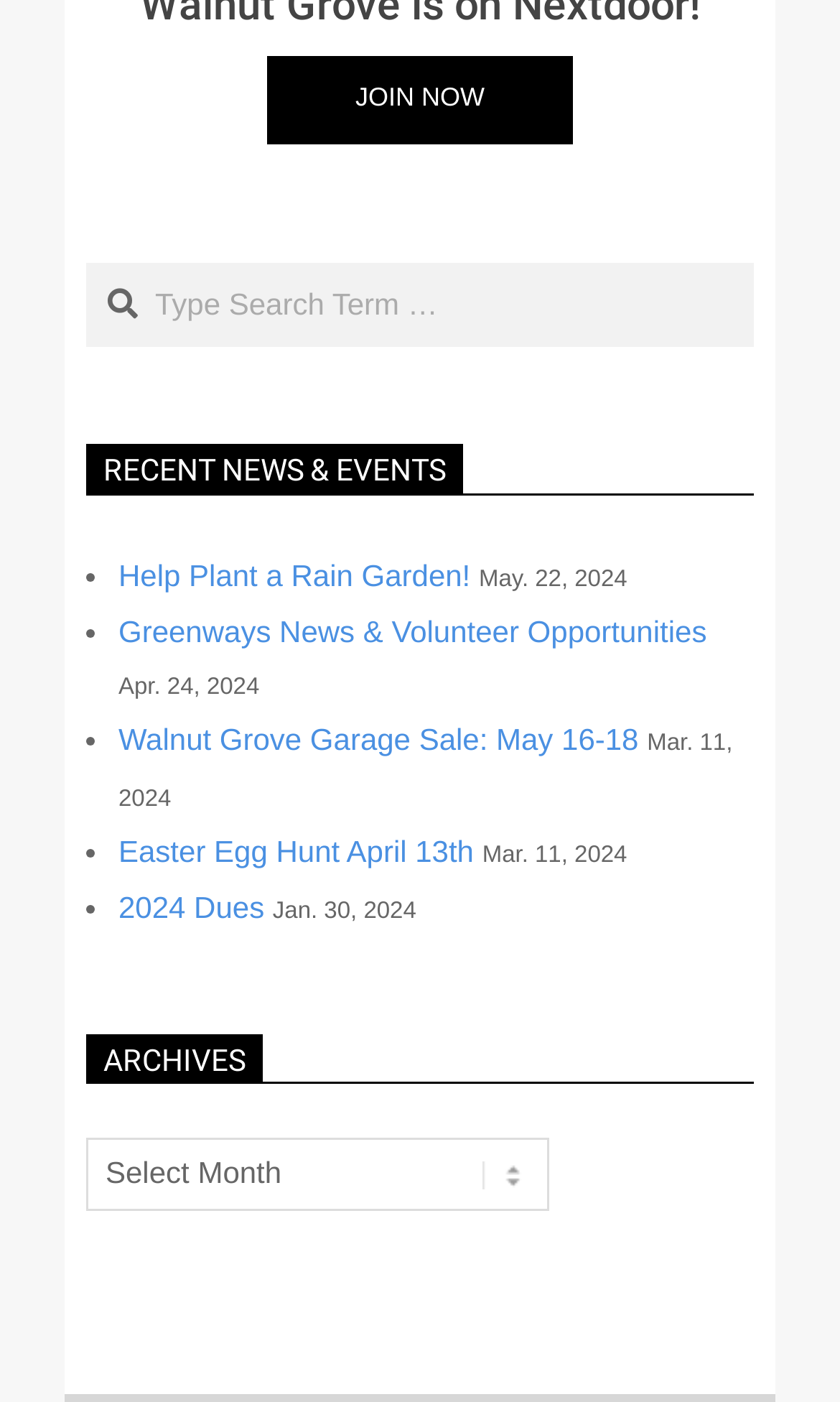Answer this question in one word or a short phrase: What is the text on the top-right corner?

JOIN NOW